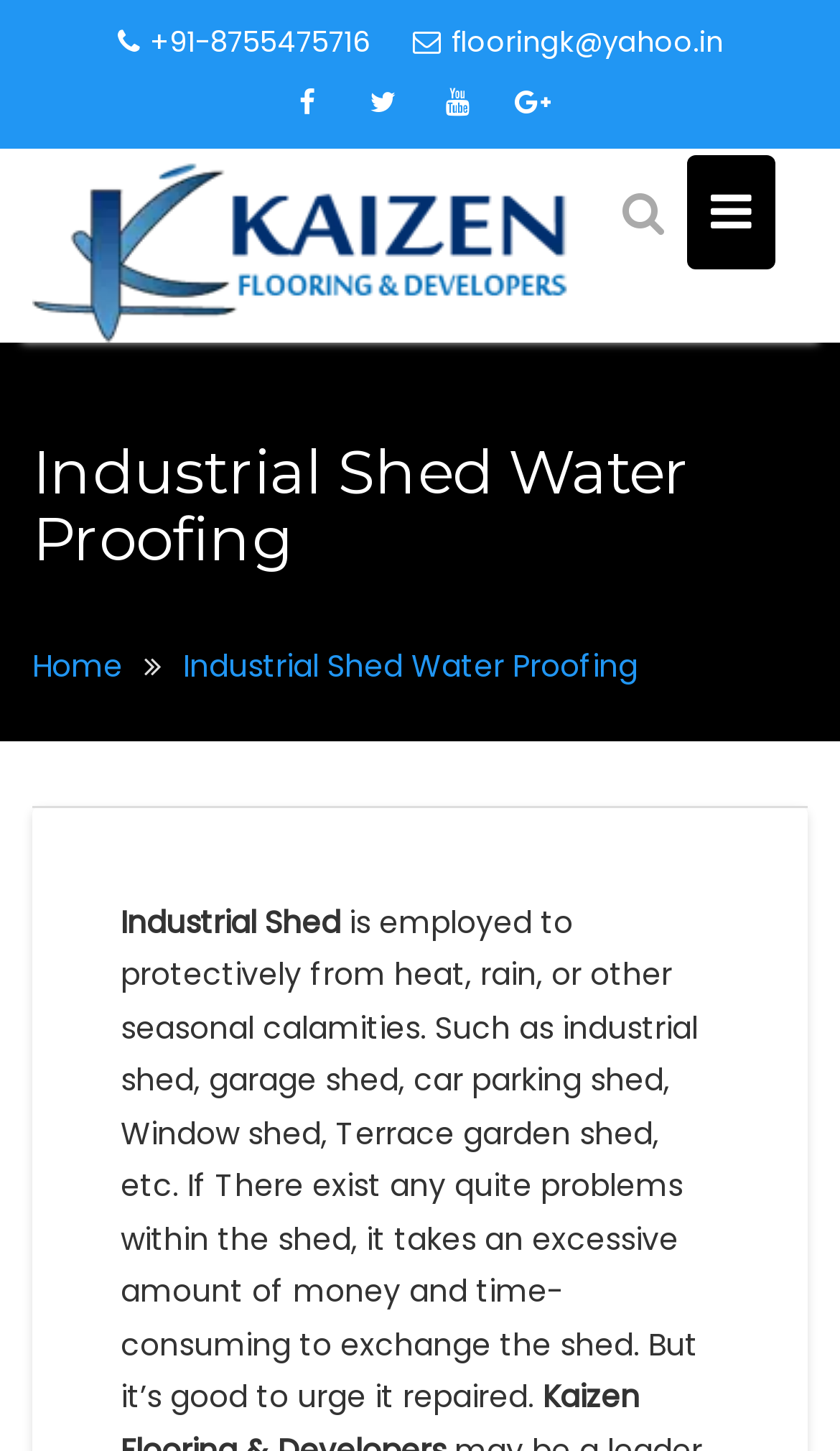Could you locate the bounding box coordinates for the section that should be clicked to accomplish this task: "Send an email".

[0.491, 0.013, 0.86, 0.047]